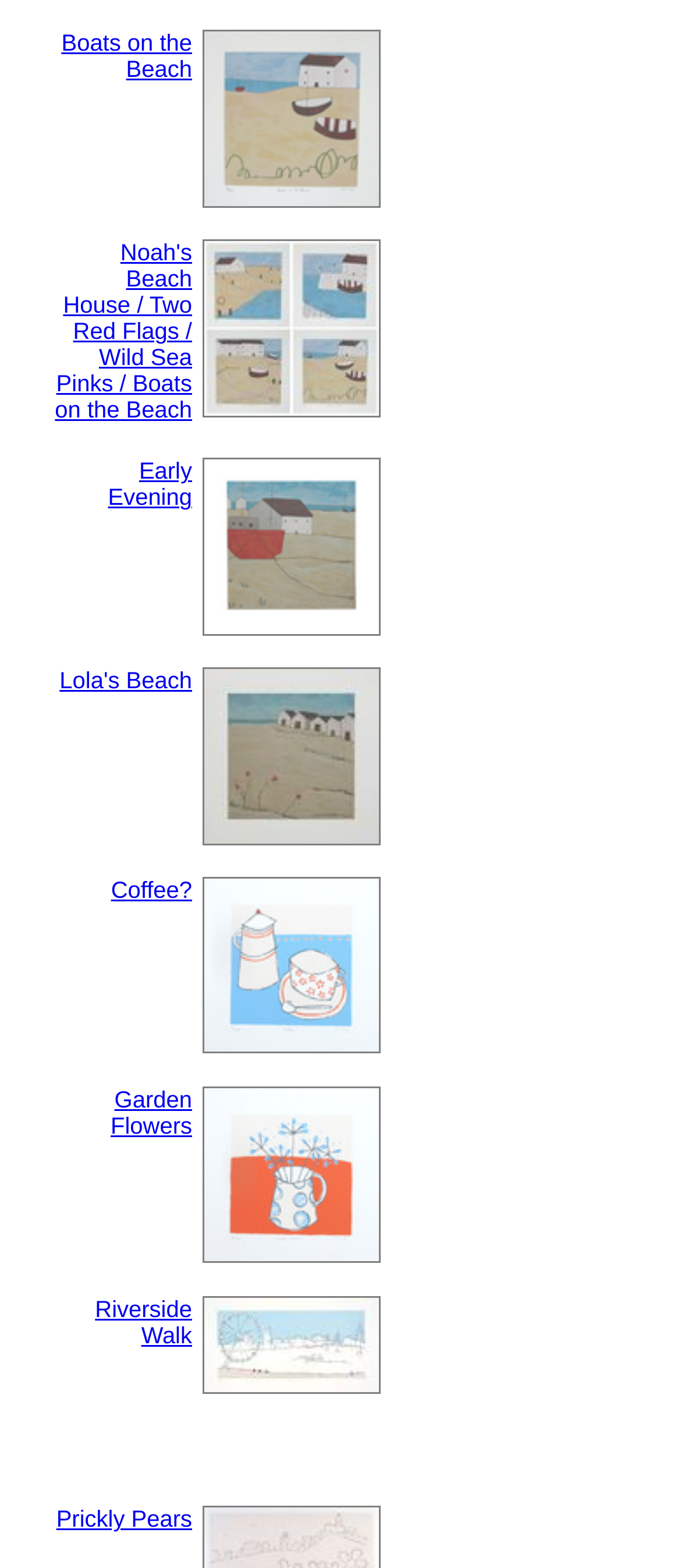From the element description Prickly Pears, predict the bounding box coordinates of the UI element. The coordinates must be specified in the format (top-left x, top-left y, bottom-right x, bottom-right y) and should be within the 0 to 1 range.

[0.083, 0.961, 0.282, 0.977]